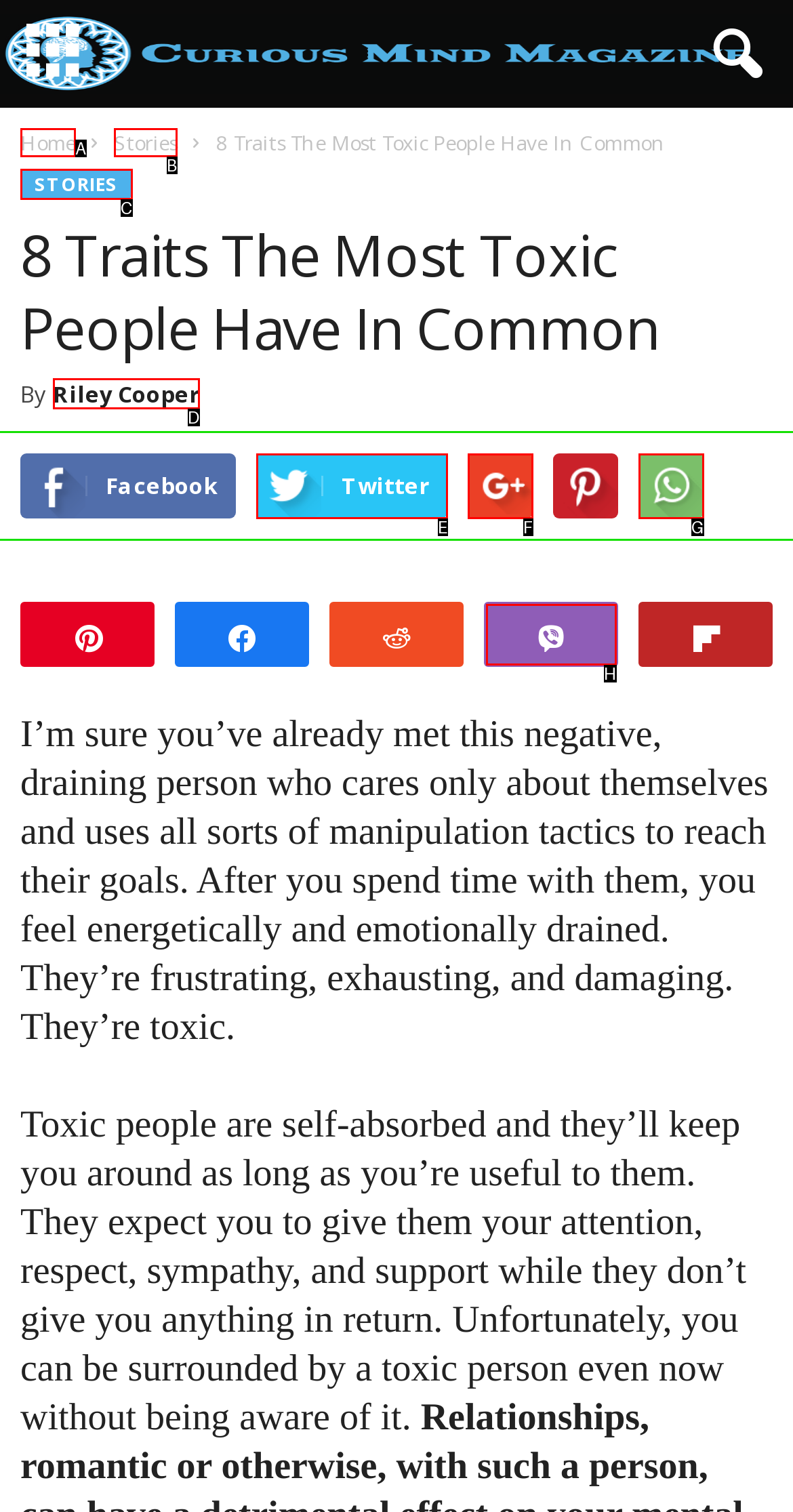Tell me which option best matches this description: Home
Answer with the letter of the matching option directly from the given choices.

A